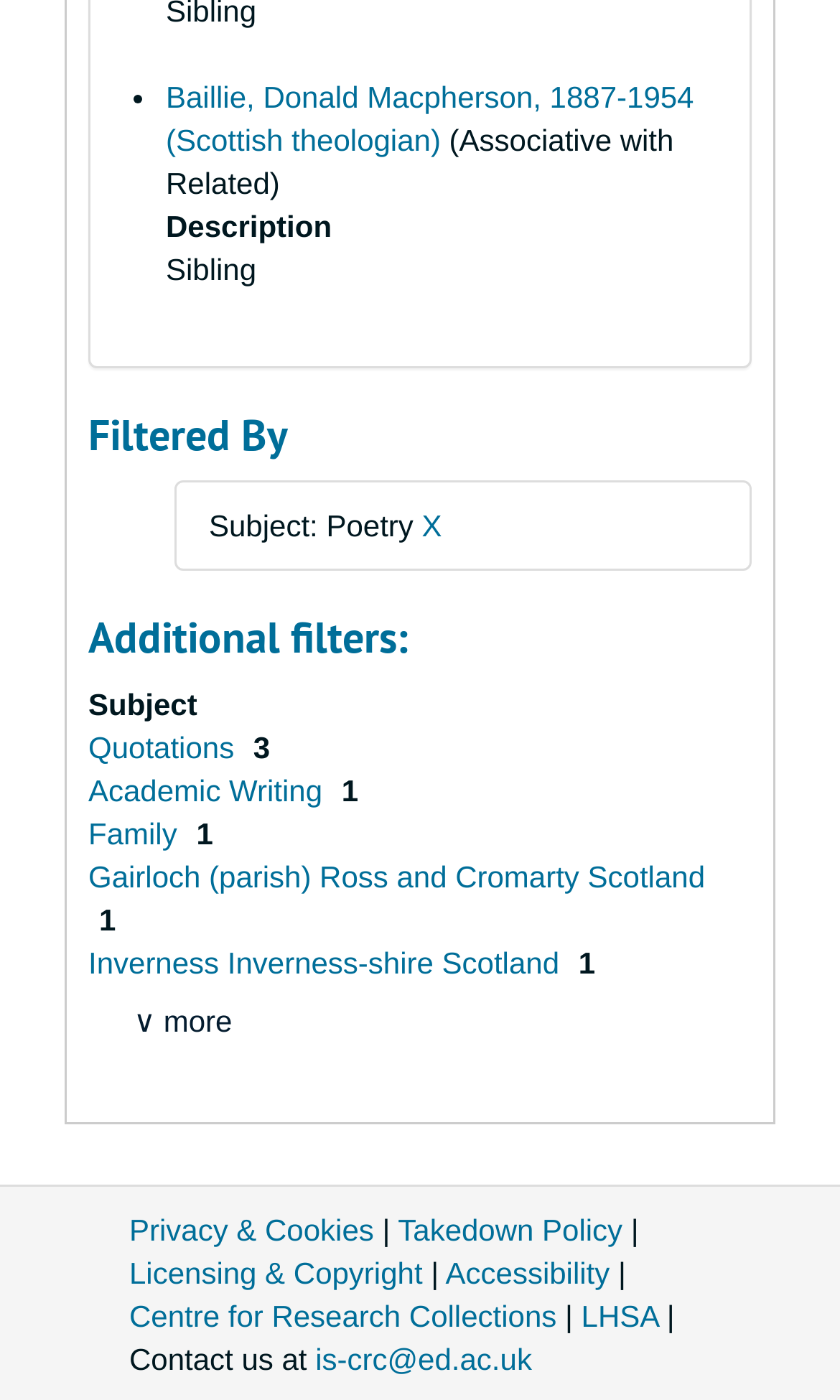Provide a one-word or short-phrase answer to the question:
What is the email address to contact the Centre for Research Collections?

is-crc@ed.ac.uk